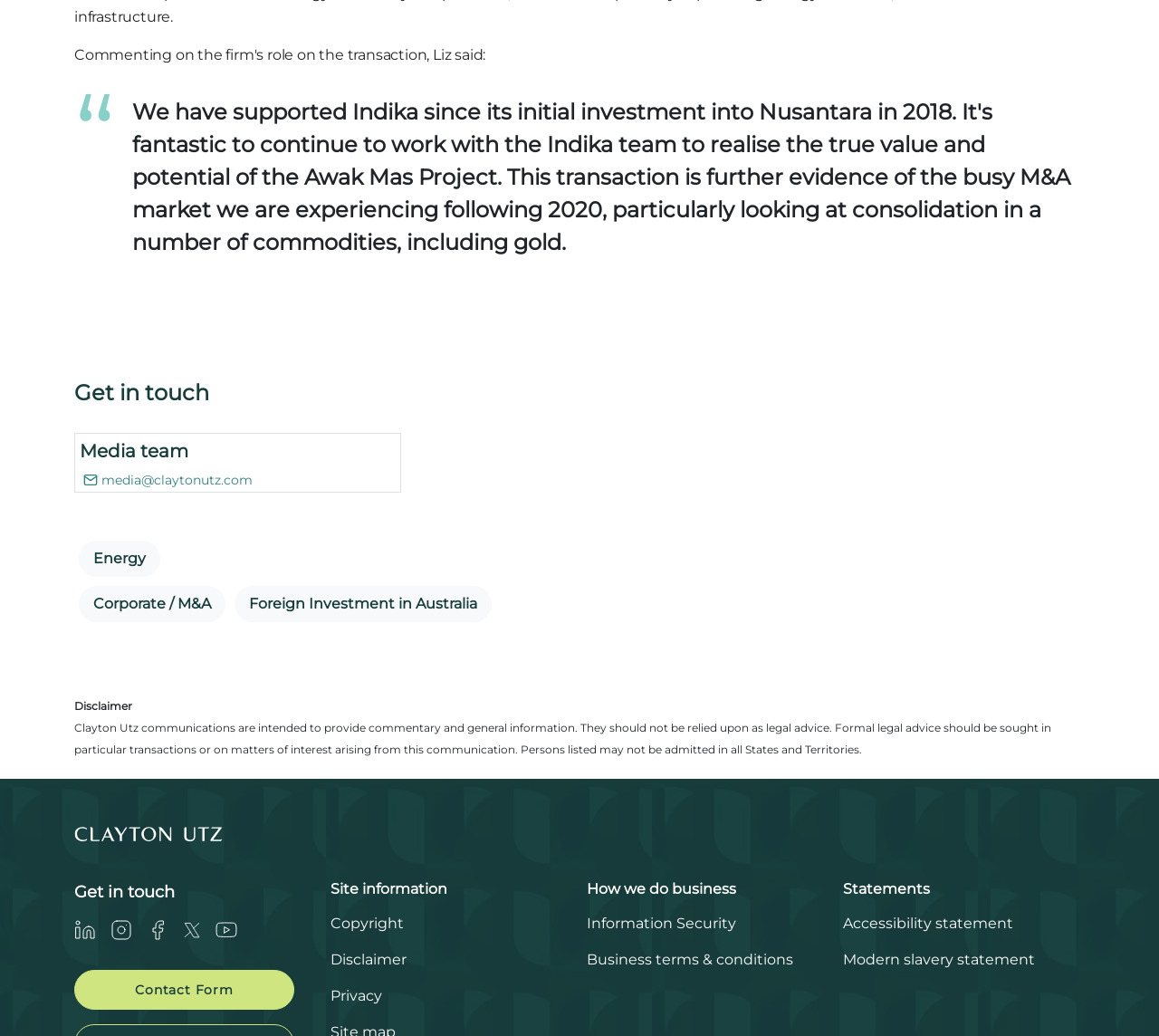From the webpage screenshot, predict the bounding box of the UI element that matches this description: "Accessibility statement".

[0.727, 0.883, 0.874, 0.899]